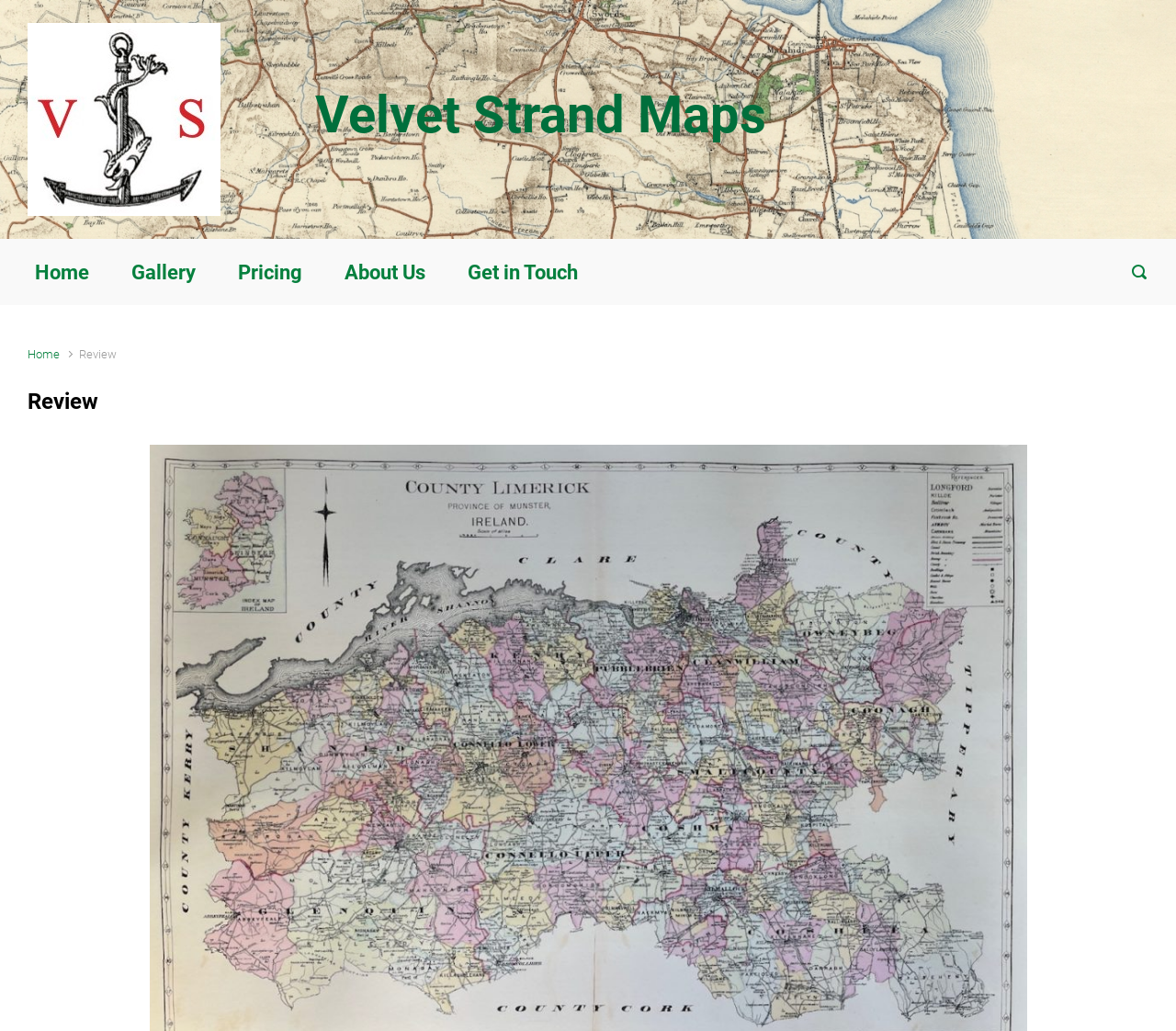Please identify the bounding box coordinates of the element's region that should be clicked to execute the following instruction: "go to the Velvet Strand Maps page". The bounding box coordinates must be four float numbers between 0 and 1, i.e., [left, top, right, bottom].

[0.268, 0.082, 0.651, 0.141]